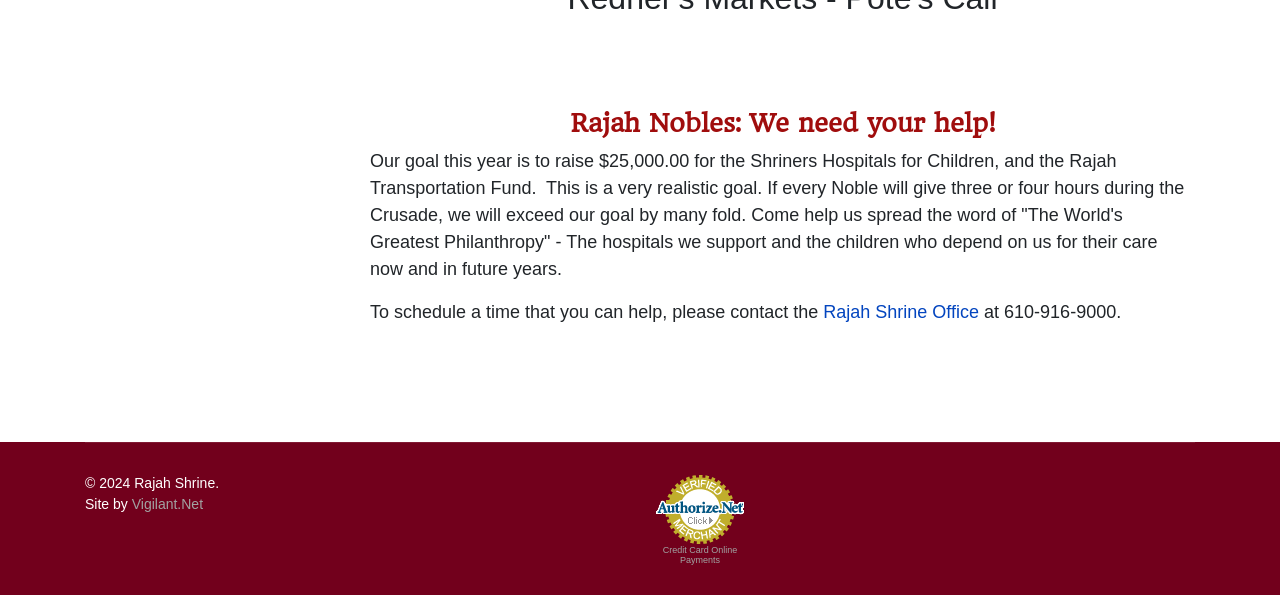Show the bounding box coordinates for the HTML element described as: "parent_node: Credit Card Online Payments".

[0.512, 0.794, 0.582, 0.932]